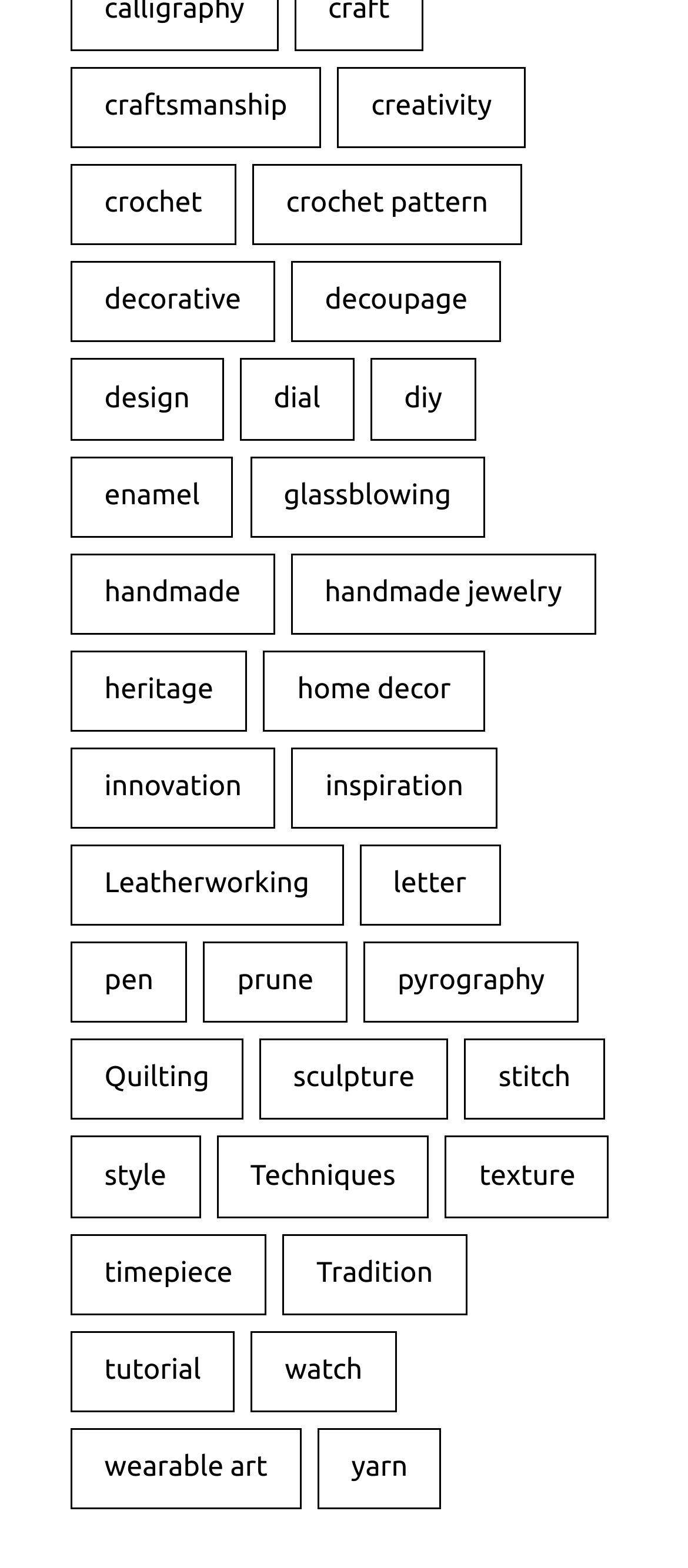Can you find the bounding box coordinates for the element that needs to be clicked to execute this instruction: "Click on About us"? The coordinates should be given as four float numbers between 0 and 1, i.e., [left, top, right, bottom].

None